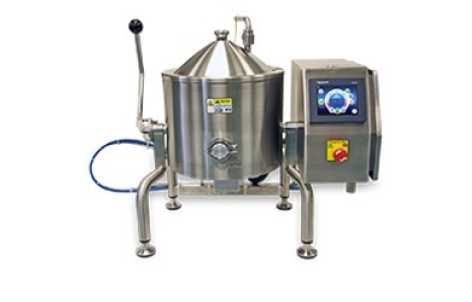How much does the optimal batch size capacity weigh? From the image, respond with a single word or brief phrase.

20 pounds (10 kg)